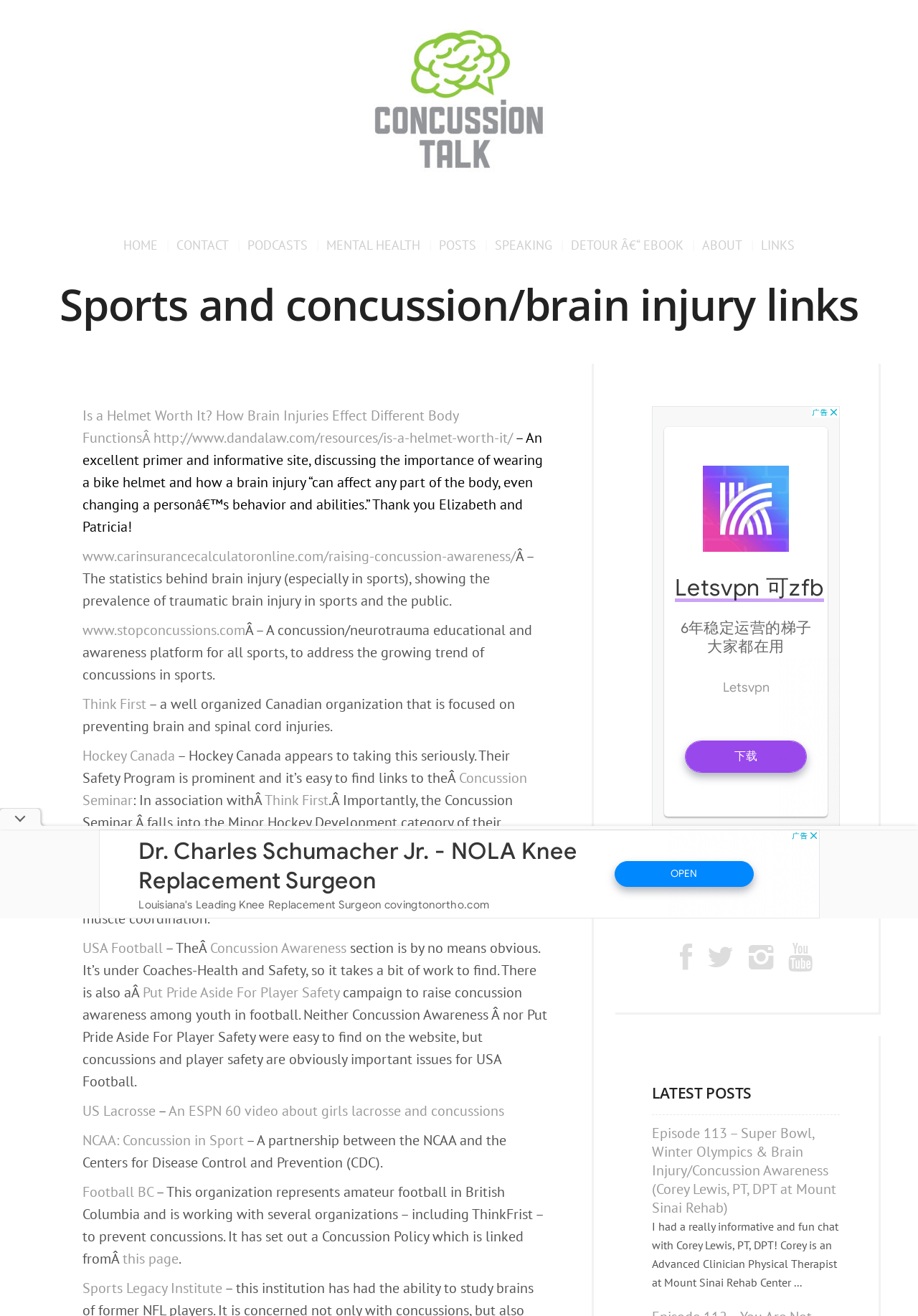Given the webpage screenshot, identify the bounding box of the UI element that matches this description: "Concussion Awareness".

[0.229, 0.713, 0.377, 0.727]